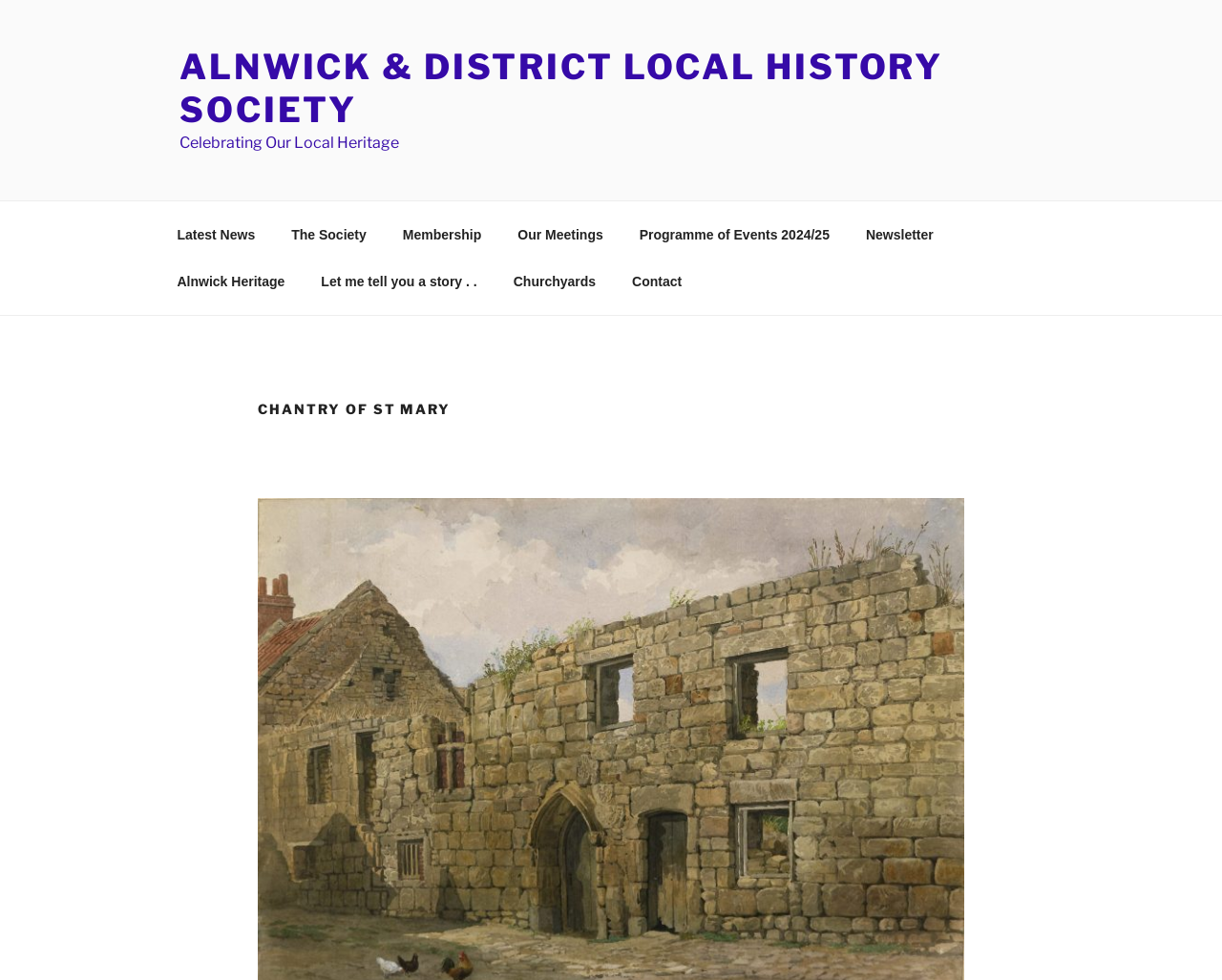Analyze the image and give a detailed response to the question:
How many menu items are in the top menu?

I found the answer by counting the number of link elements inside the navigation element with the description 'Top Menu'.